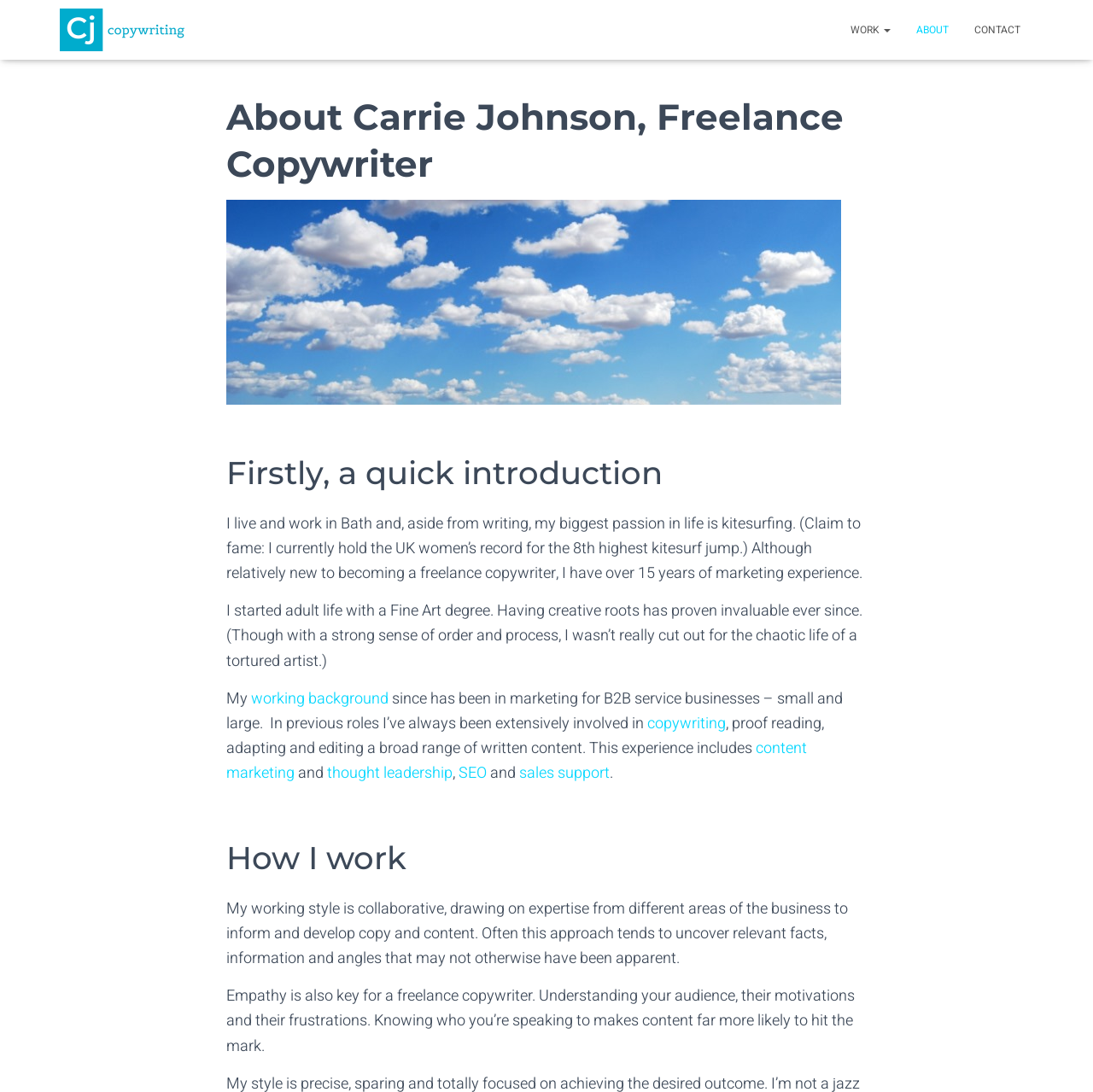Respond concisely with one word or phrase to the following query:
Where is the freelance copywriter based?

Bath